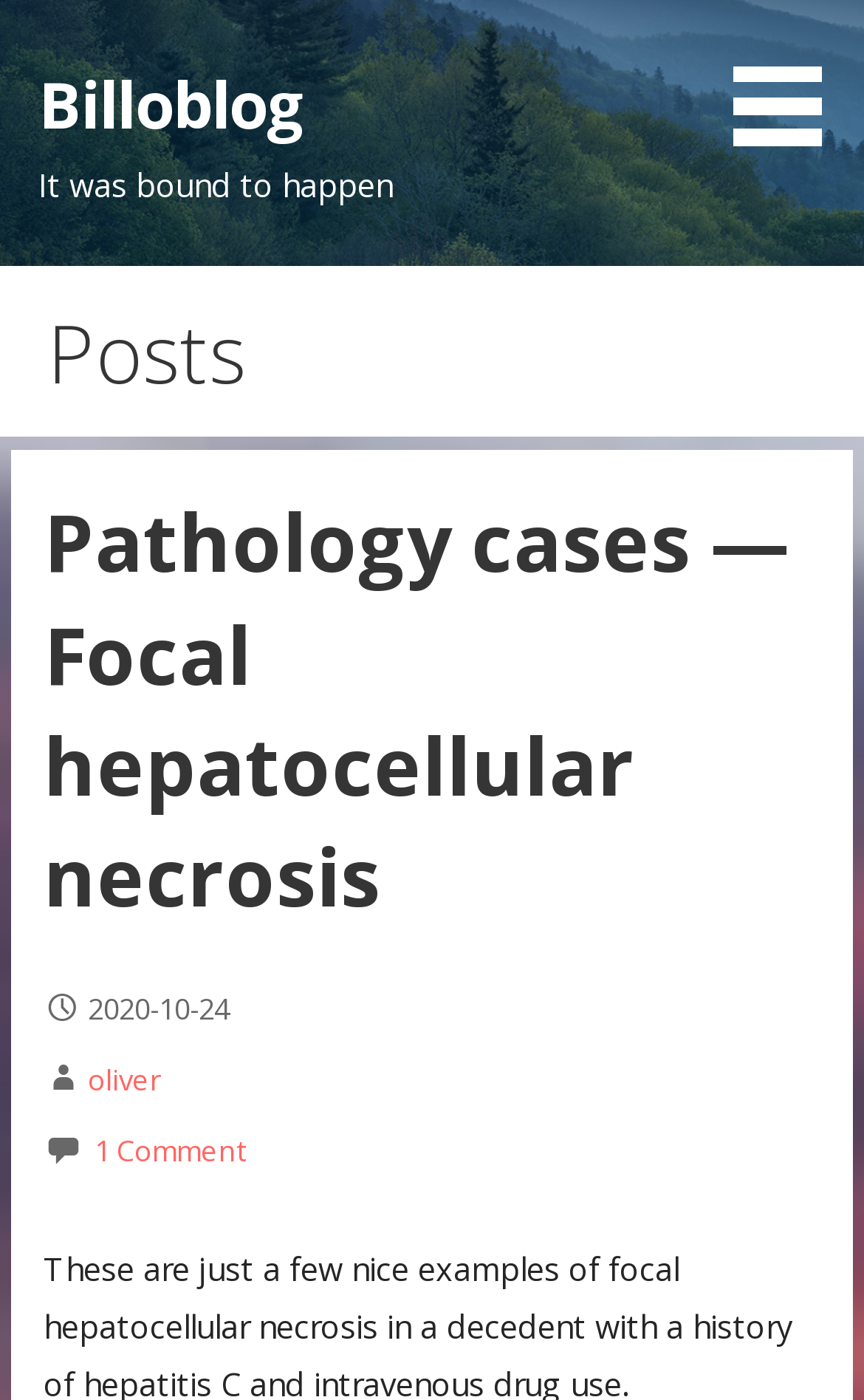Provide the bounding box coordinates of the HTML element described by the text: "oliver". The coordinates should be in the format [left, top, right, bottom] with values between 0 and 1.

[0.102, 0.757, 0.187, 0.785]